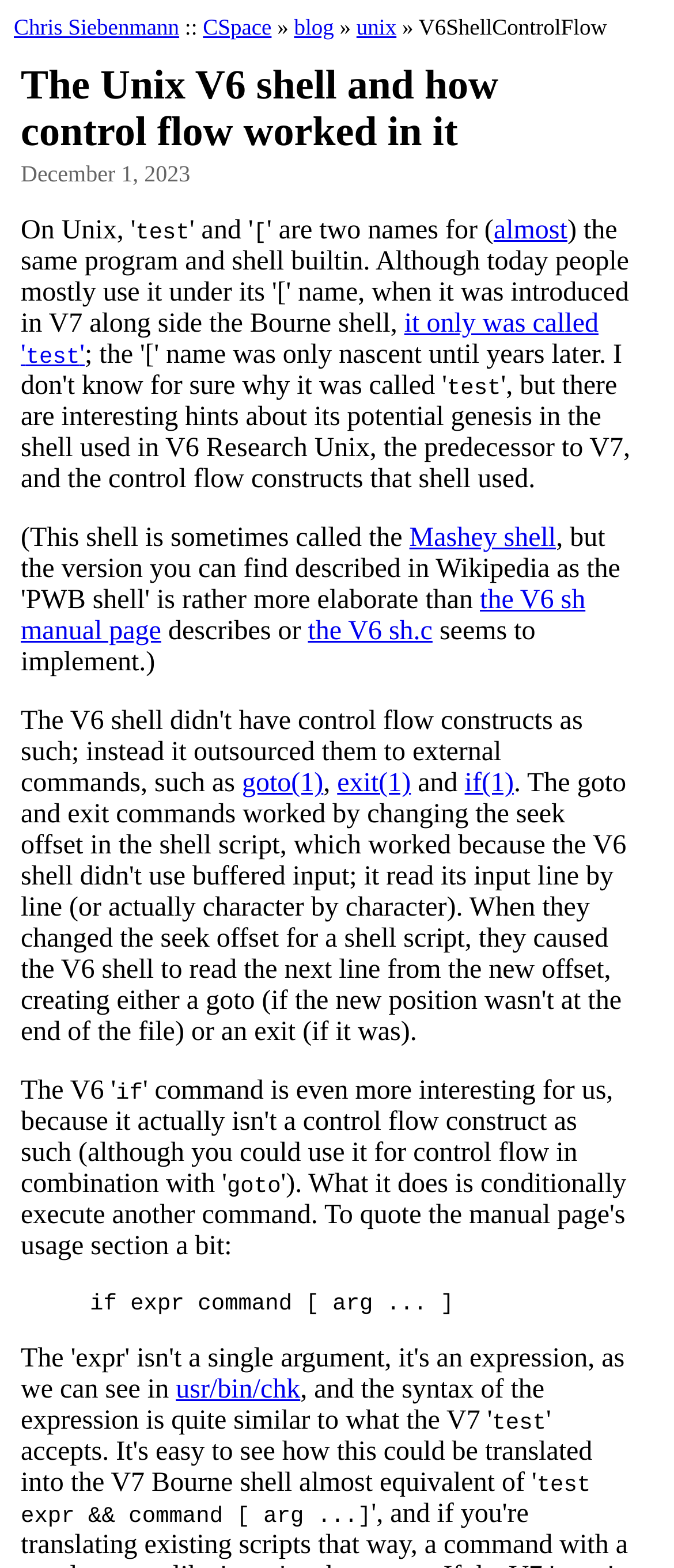Pinpoint the bounding box coordinates for the area that should be clicked to perform the following instruction: "check the goto function".

[0.359, 0.491, 0.48, 0.509]